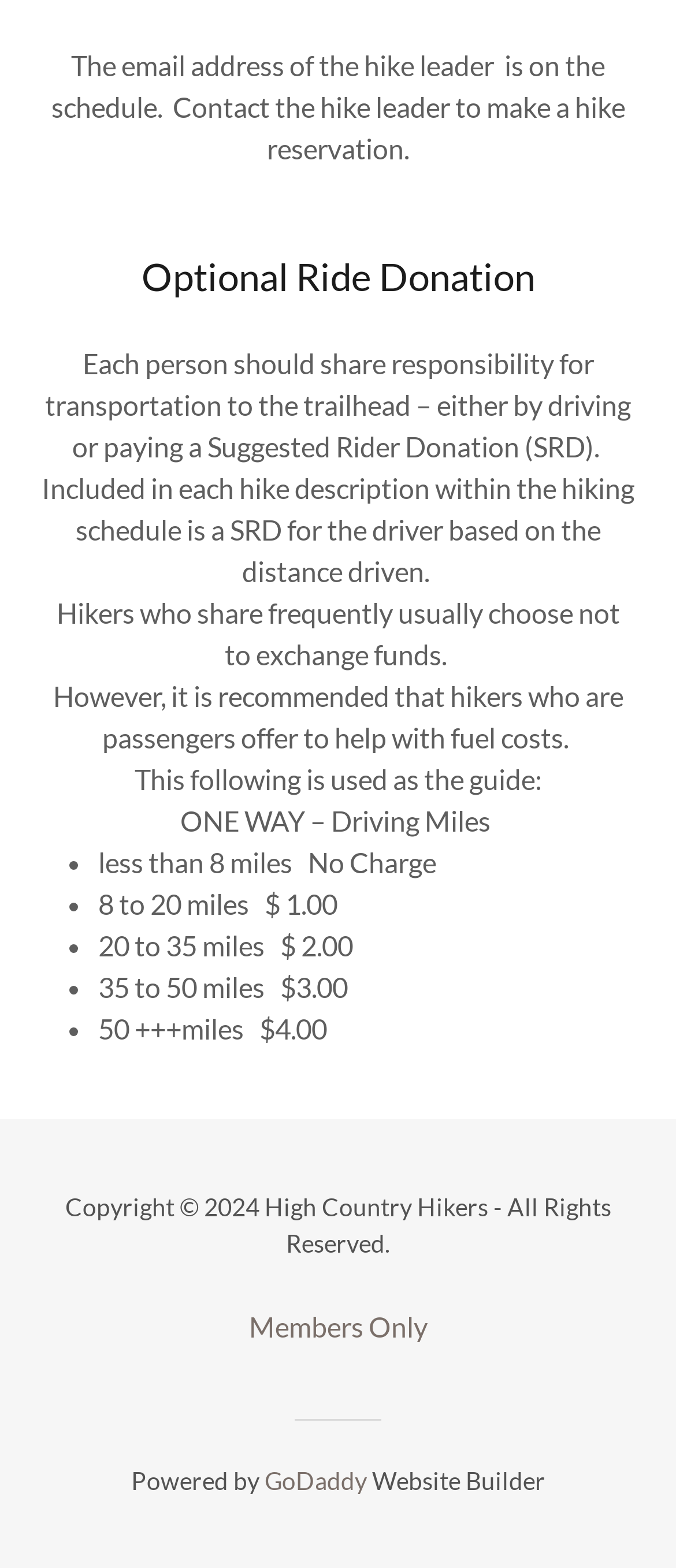Where can I find the email address of the hike leader?
Refer to the image and give a detailed answer to the question.

The webpage states that 'The email address of the hike leader is on the schedule. Contact the hike leader to make a hike reservation.' This implies that the email address of the hike leader can be found on the schedule.